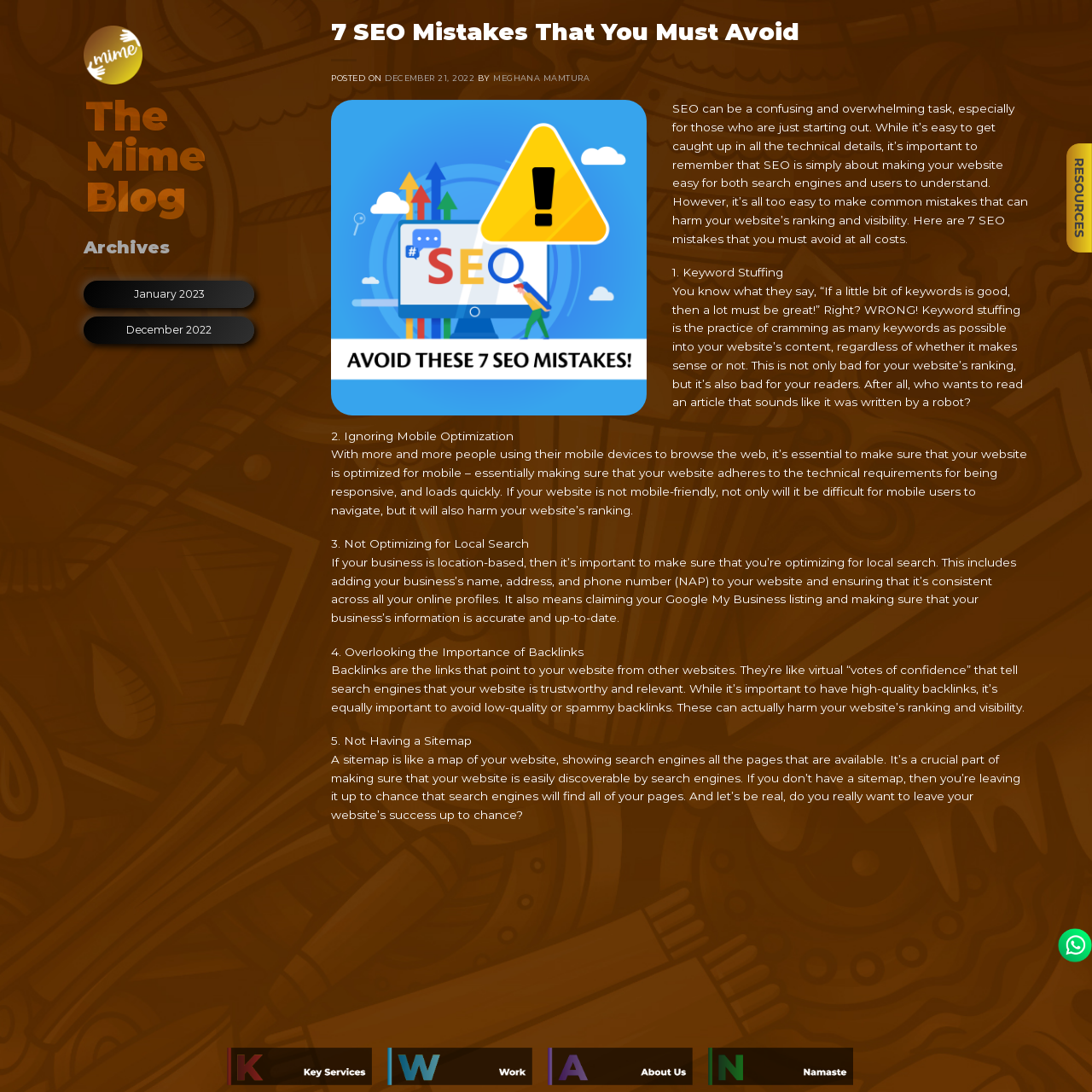What is the purpose of a sitemap for a website?
Use the information from the screenshot to give a comprehensive response to the question.

Based on the content of the webpage, a sitemap is like a map of a website that shows search engines all the available pages. Its purpose is to ensure easy discoverability of a website by search engines, making it crucial for a website's success.